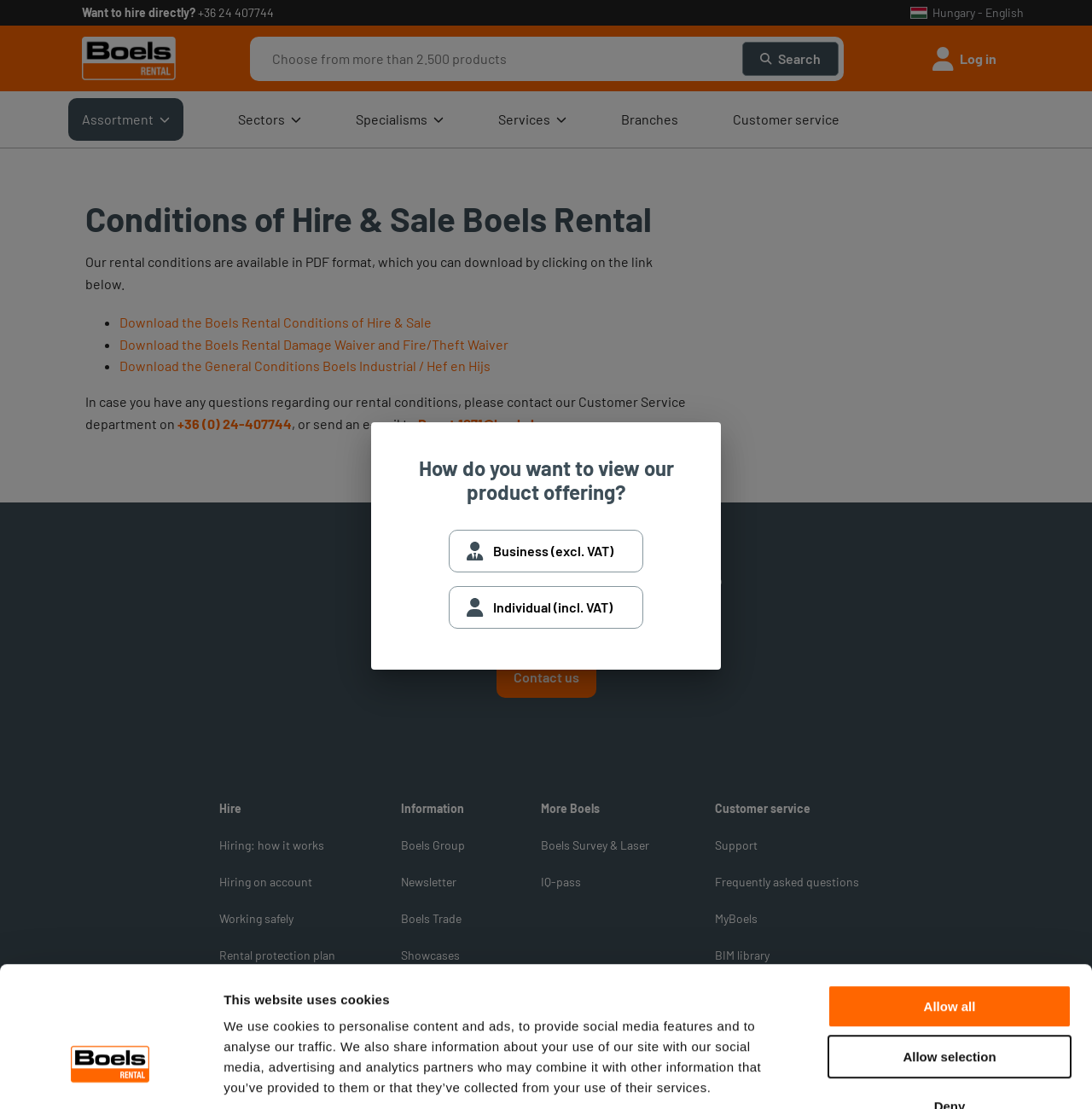How many buttons are there in the cookie consent dialog?
Using the visual information, answer the question in a single word or phrase.

3